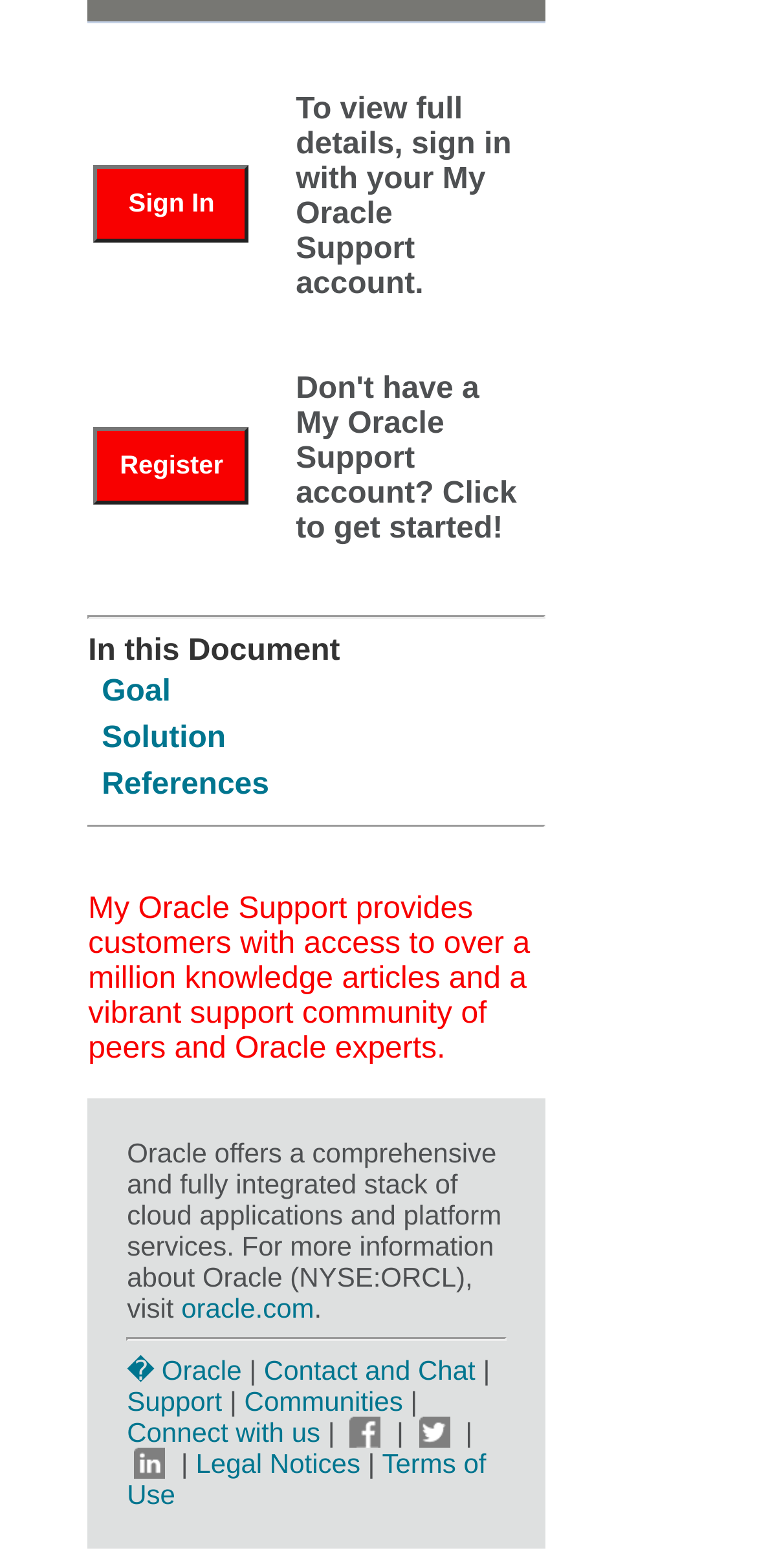Can you give a detailed response to the following question using the information from the image? What is the purpose of the 'Sign In' button?

The 'Sign In' button is located in the top-left section of the webpage, and it is accompanied by a text that says 'To view full details, sign in with your My Oracle Support account.' This suggests that the button is intended for users to sign in with their My Oracle Support account to access more information.